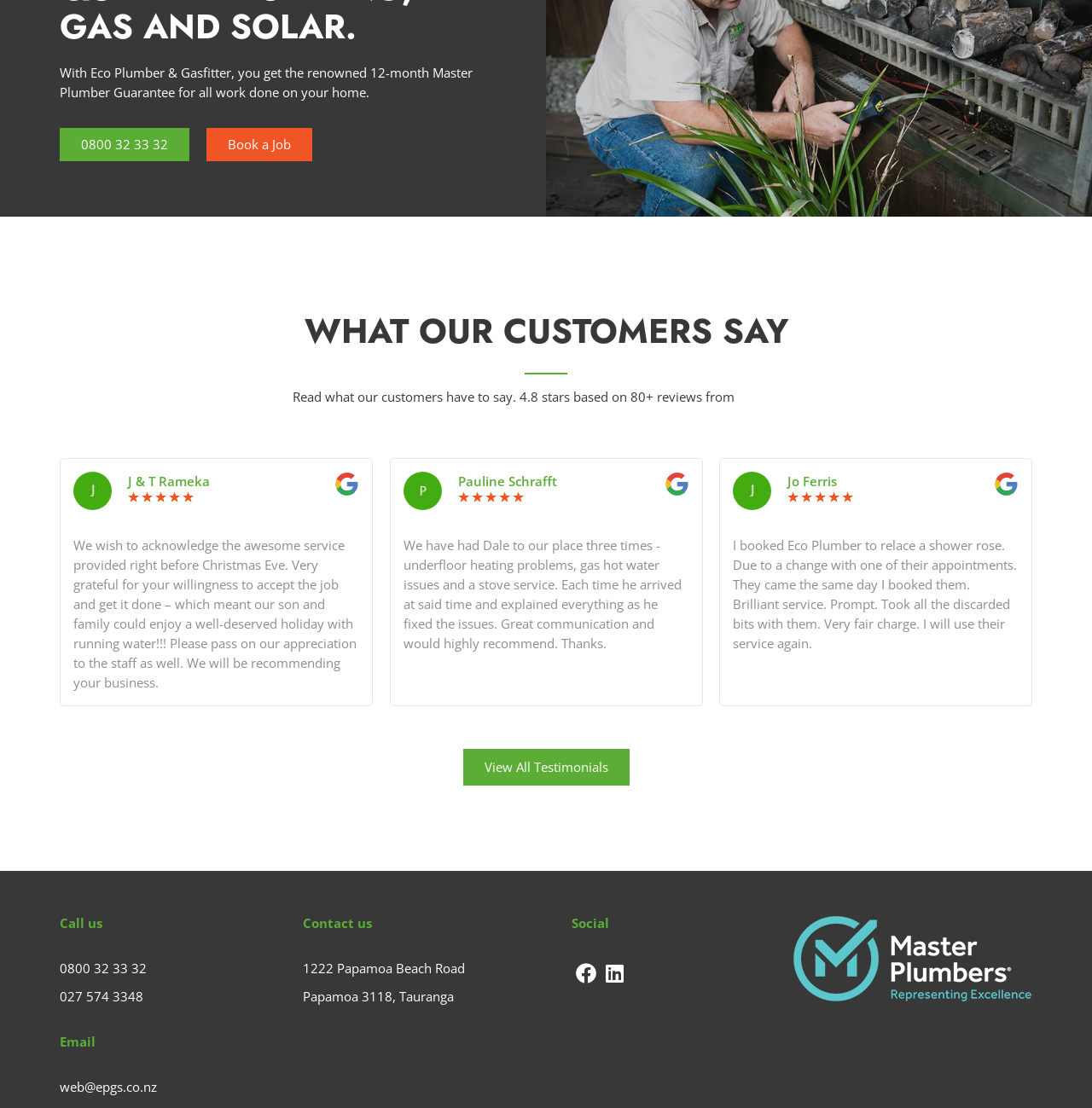Provide the bounding box coordinates of the area you need to click to execute the following instruction: "Book a job".

[0.189, 0.115, 0.286, 0.145]